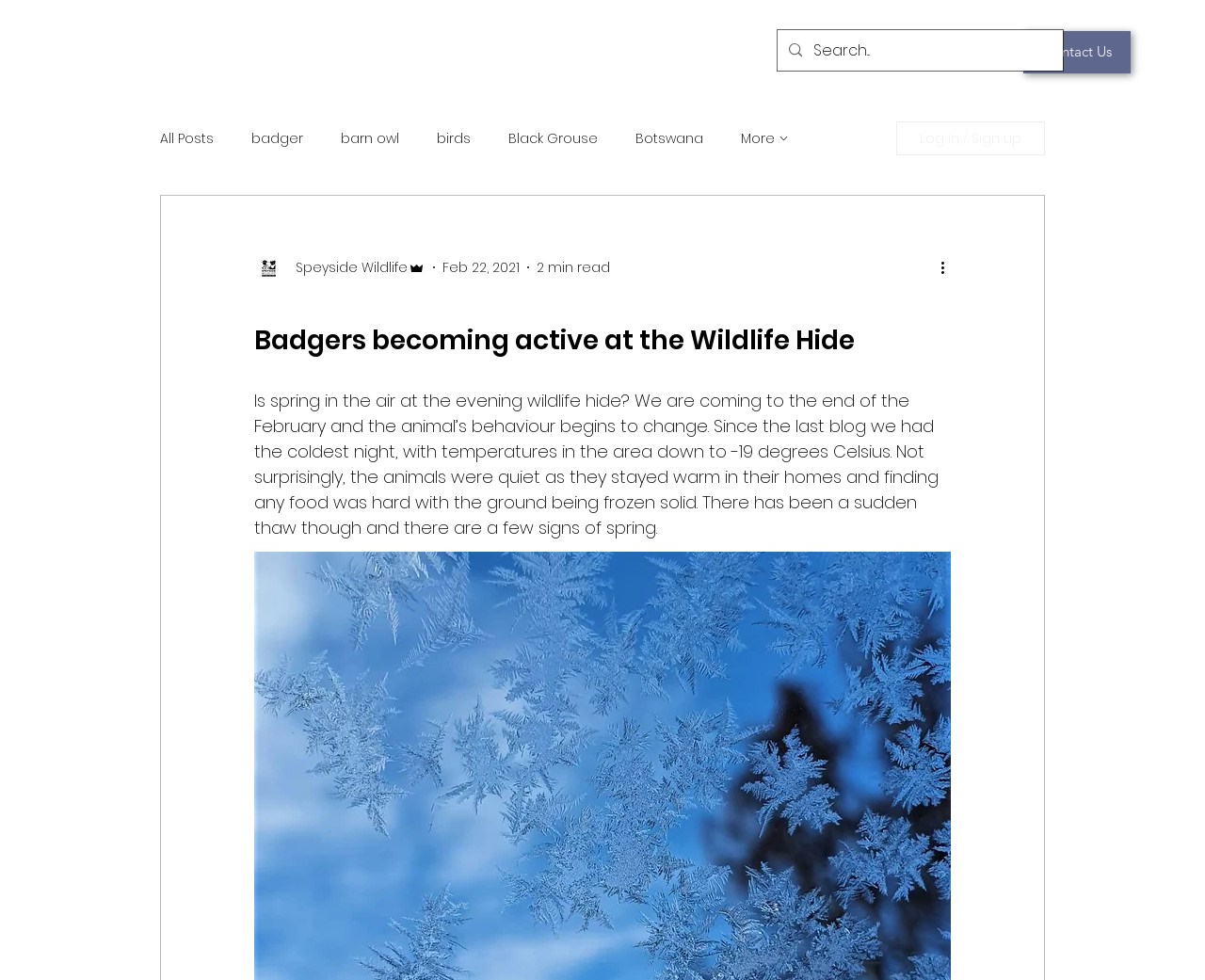Use the information in the screenshot to answer the question comprehensively: What is the author's name?

The author's name is mentioned as 'Admin' in the section below the writer's picture, which is located on the right side of the webpage.